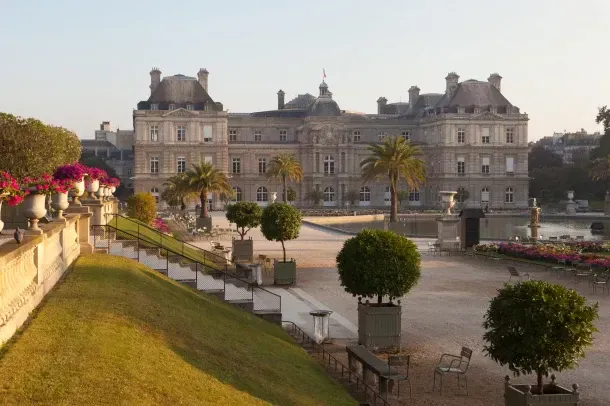Answer the following in one word or a short phrase: 
What type of trees line the pathways in the Jardin du Luxembourg?

Palm trees